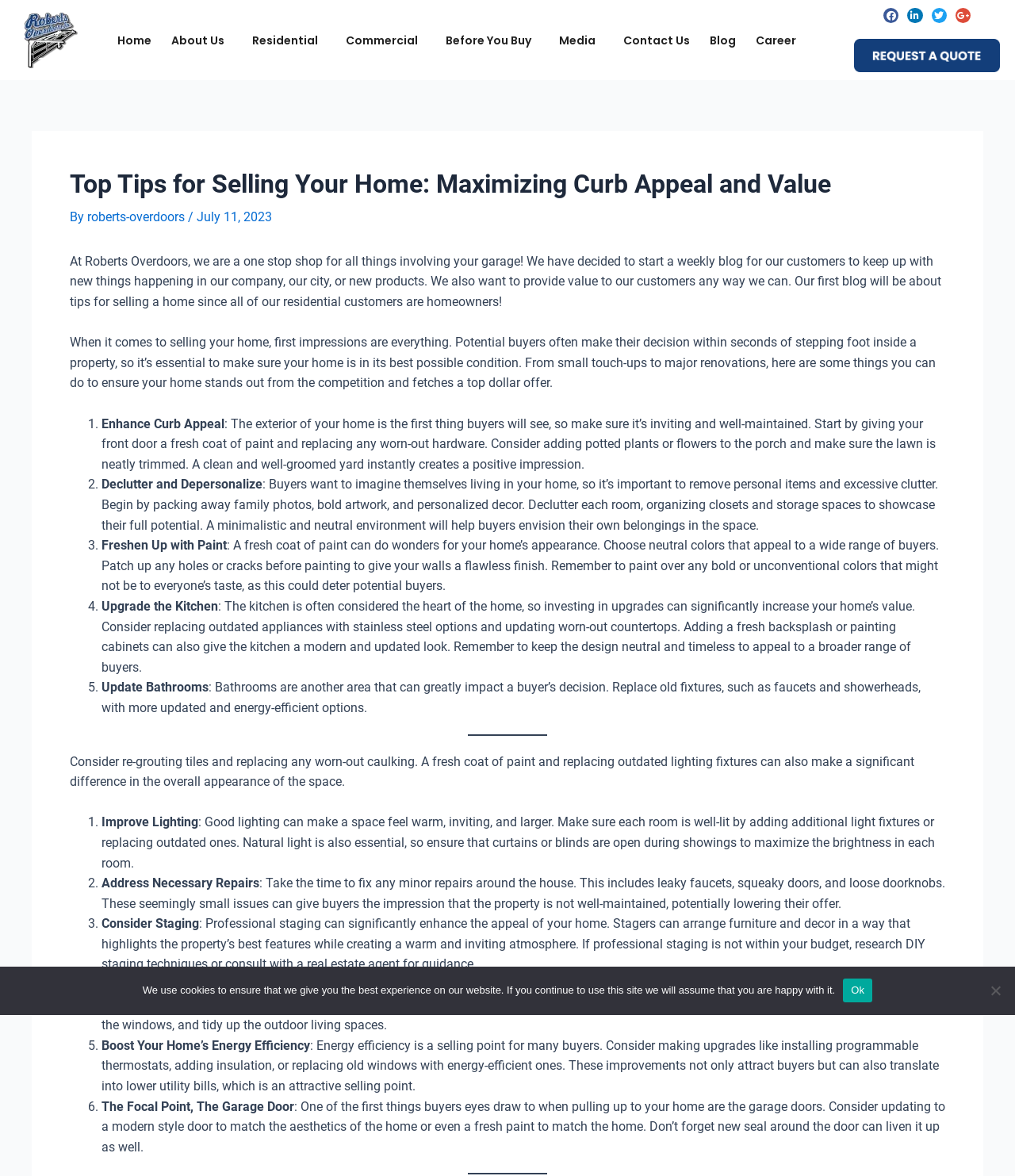How many tips are provided for selling a home?
Provide a short answer using one word or a brief phrase based on the image.

6